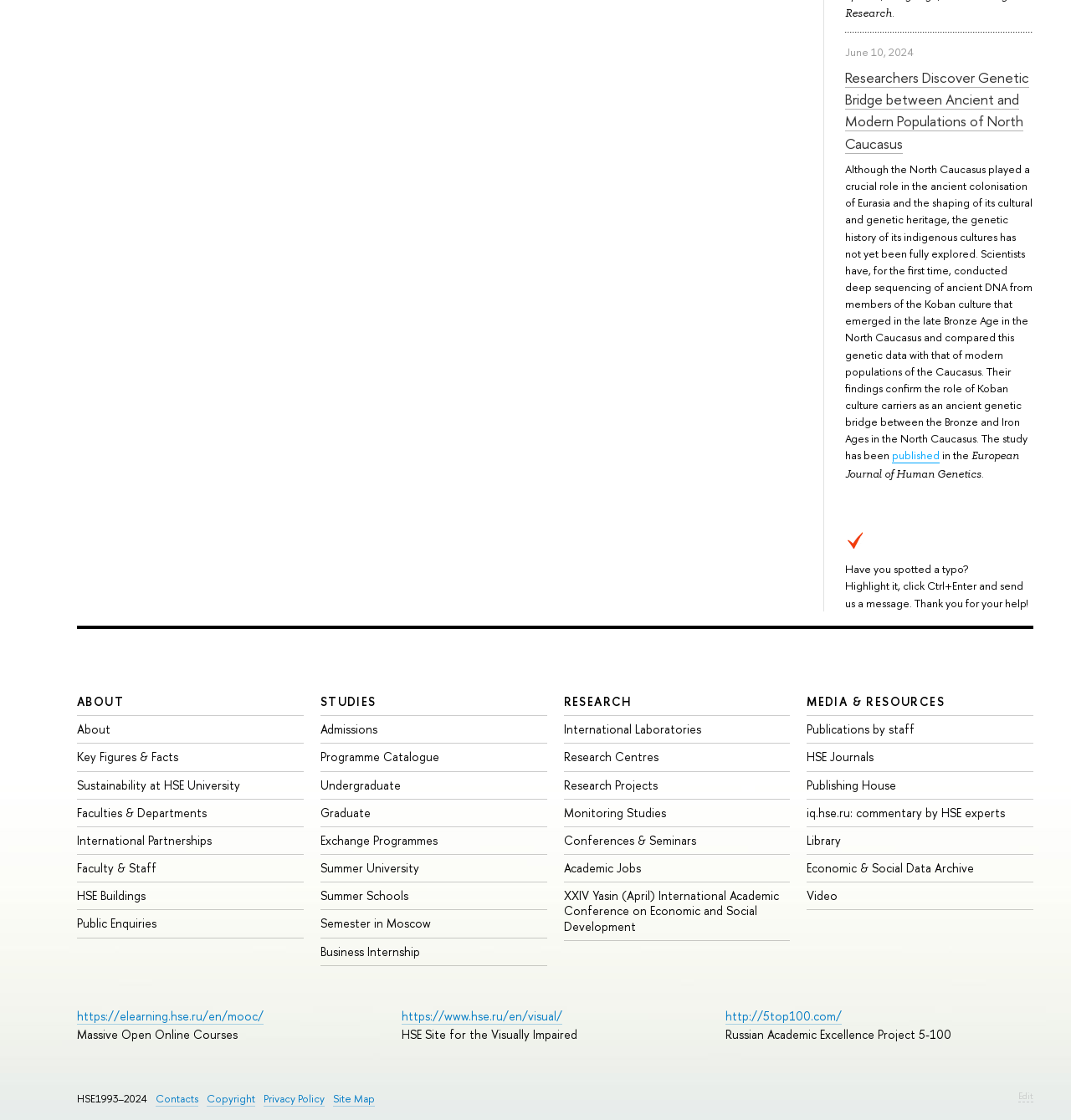Please answer the following question as detailed as possible based on the image: 
What are the main categories on the webpage?

The main categories on the webpage are represented by the links 'ABOUT', 'STUDIES', 'RESEARCH', and 'MEDIA & RESOURCES', which are located in the middle of the webpage and have distinct bounding box coordinates.